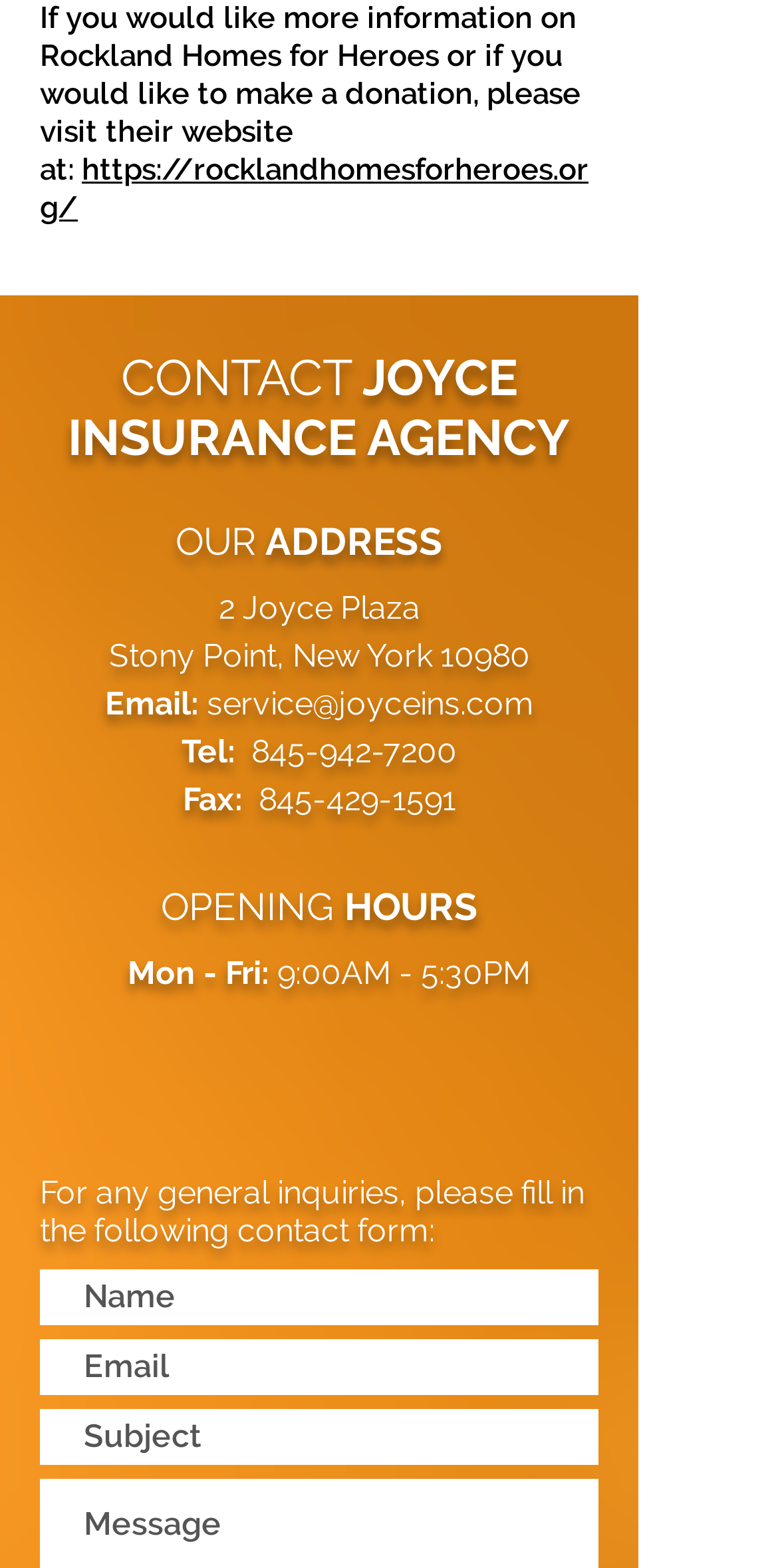Determine the bounding box coordinates in the format (top-left x, top-left y, bottom-right x, bottom-right y). Ensure all values are floating point numbers between 0 and 1. Identify the bounding box of the UI element described by: alt="Music Workshop Geelong"

None